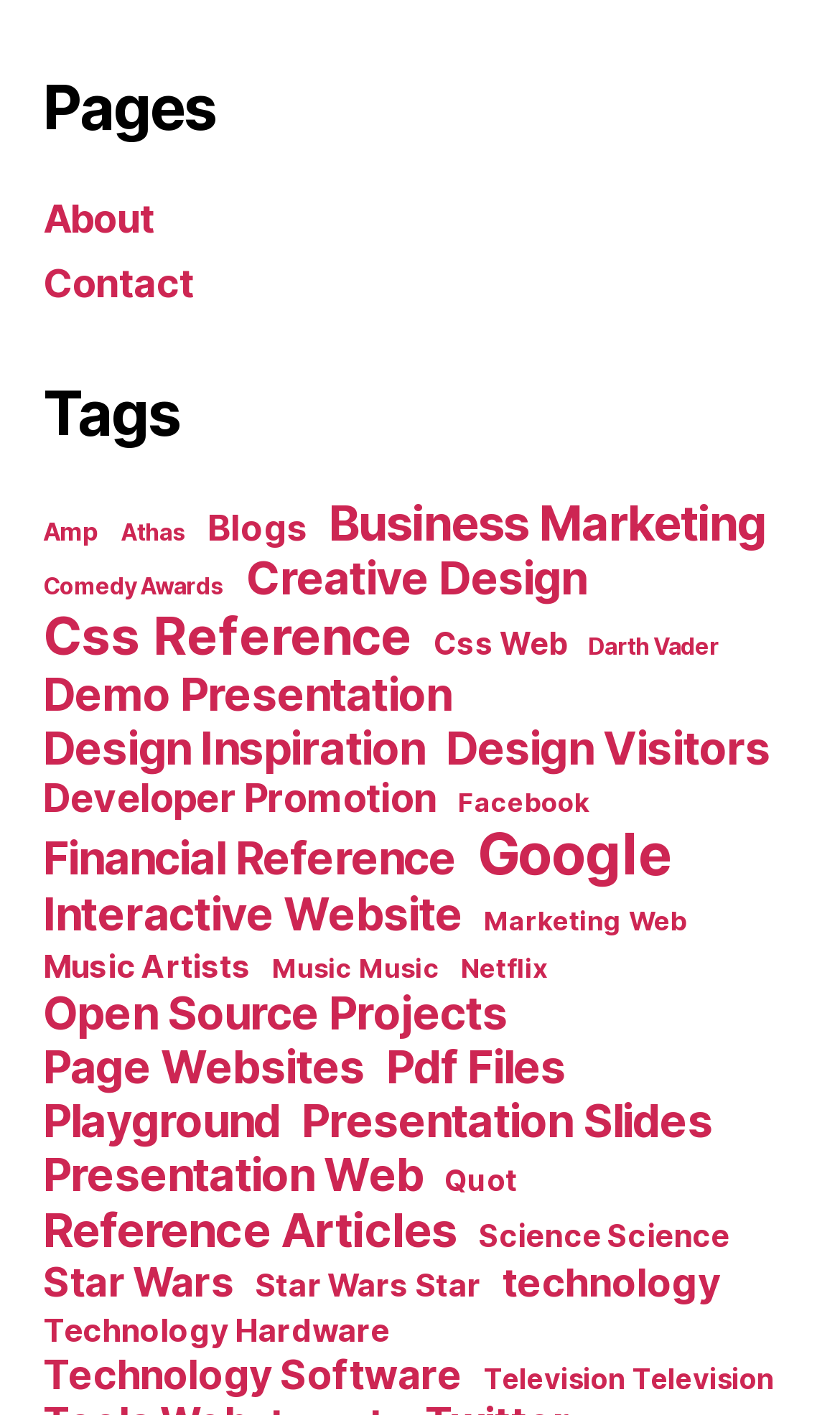Predict the bounding box coordinates of the area that should be clicked to accomplish the following instruction: "Go to Google". The bounding box coordinates should consist of four float numbers between 0 and 1, i.e., [left, top, right, bottom].

[0.568, 0.58, 0.8, 0.627]